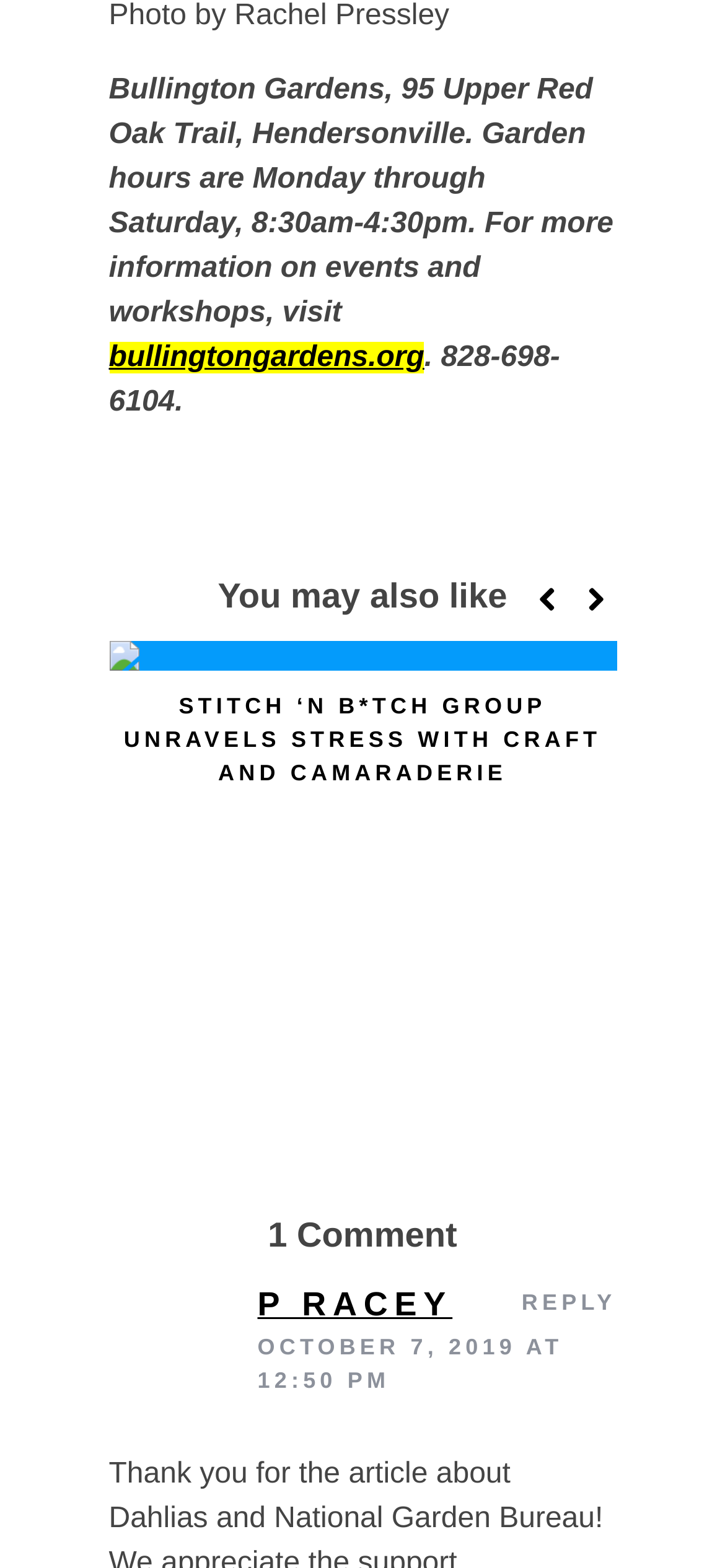What is the name of the garden?
Using the image, provide a detailed and thorough answer to the question.

The name of the garden can be found in the static text element 'Bullington Gardens, 95 Upper Red Oak Trail, Hendersonville. Garden hours are Monday through Saturday, 8:30am-4:30pm. For more information on events and workshops, visit' which is located at the top of the webpage.